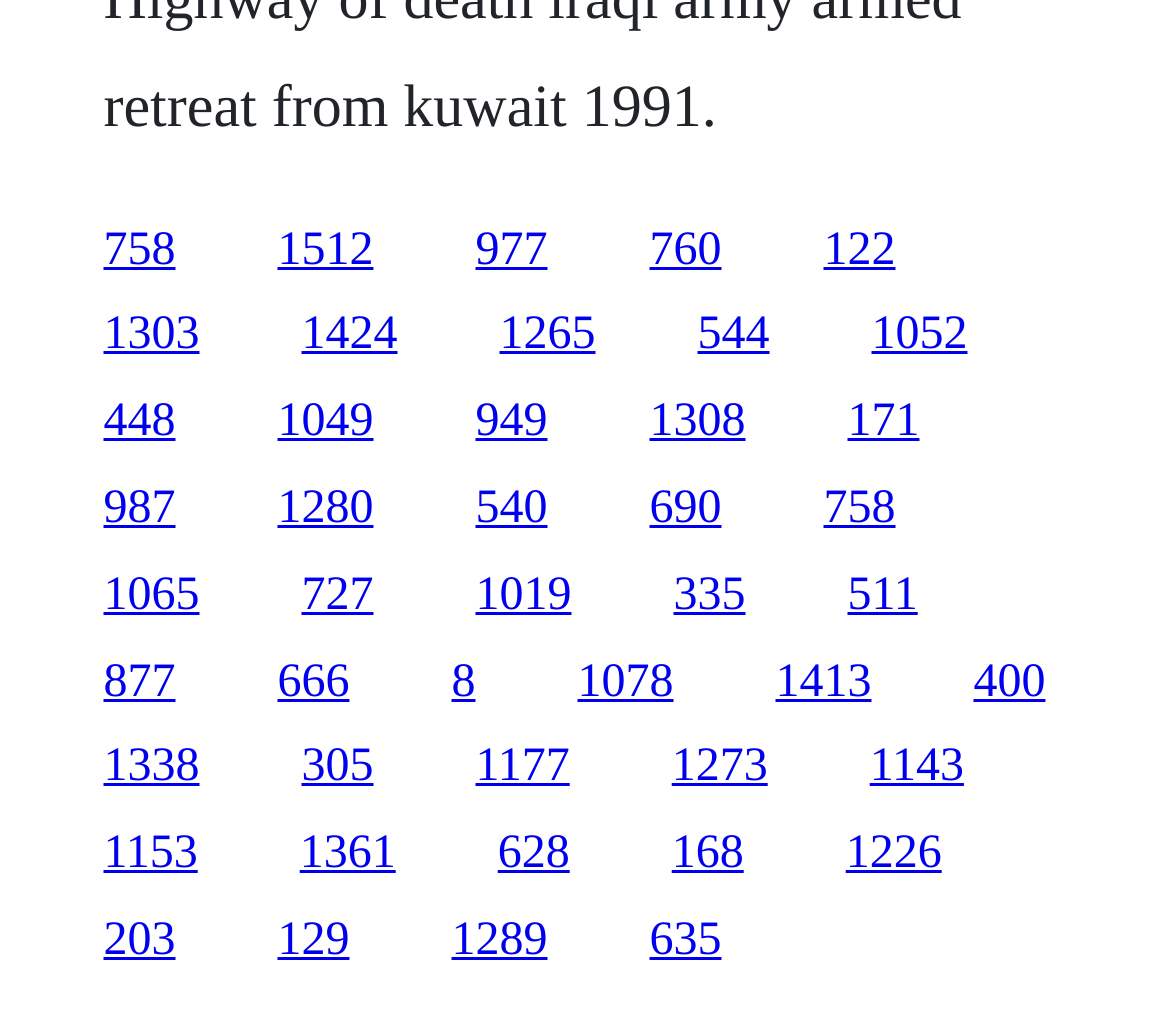What is the horizontal position of the last link?
Based on the screenshot, respond with a single word or phrase.

0.832